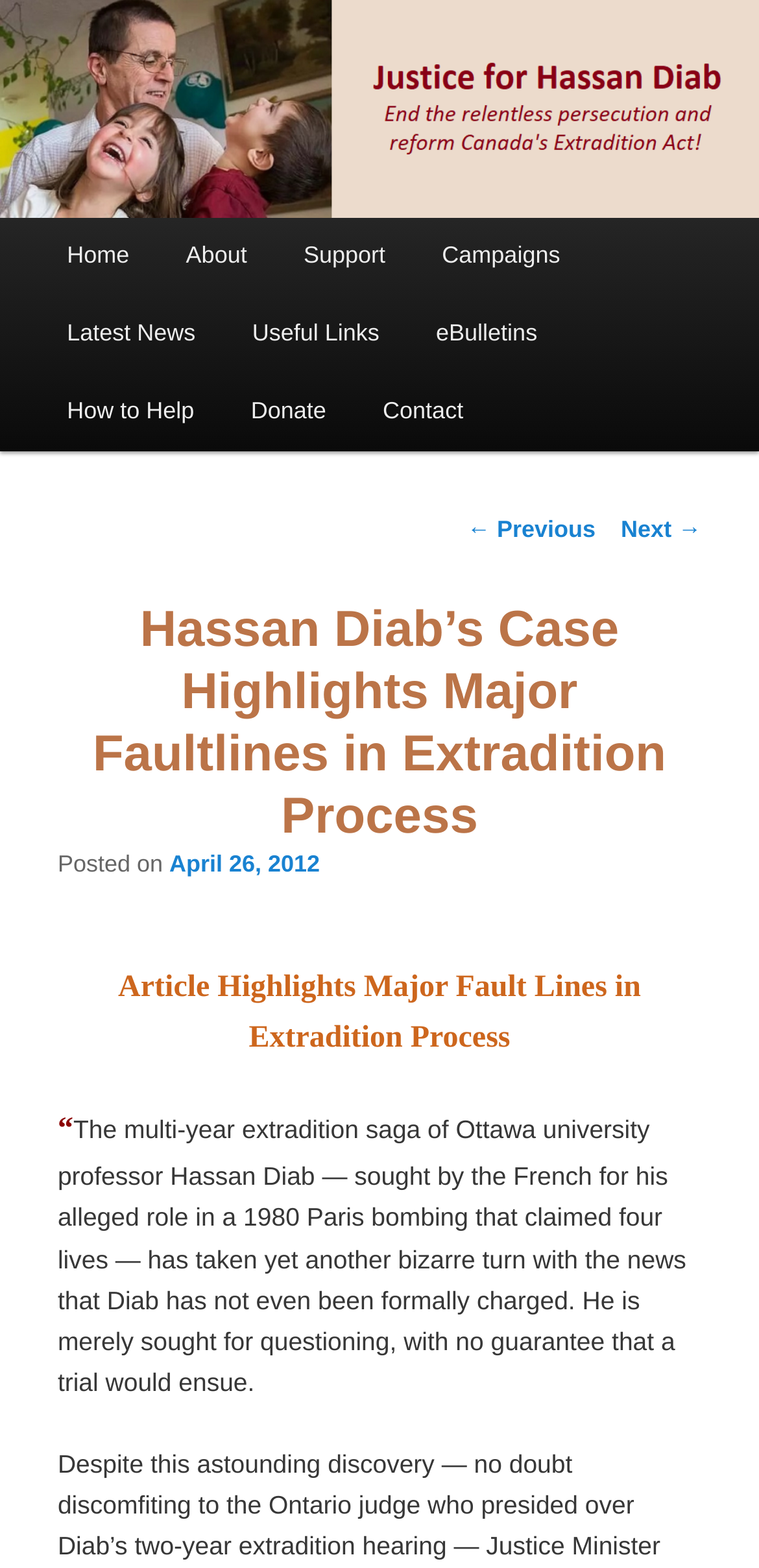Bounding box coordinates should be in the format (top-left x, top-left y, bottom-right x, bottom-right y) and all values should be floating point numbers between 0 and 1. Determine the bounding box coordinate for the UI element described as: April 26, 2012

[0.223, 0.542, 0.422, 0.559]